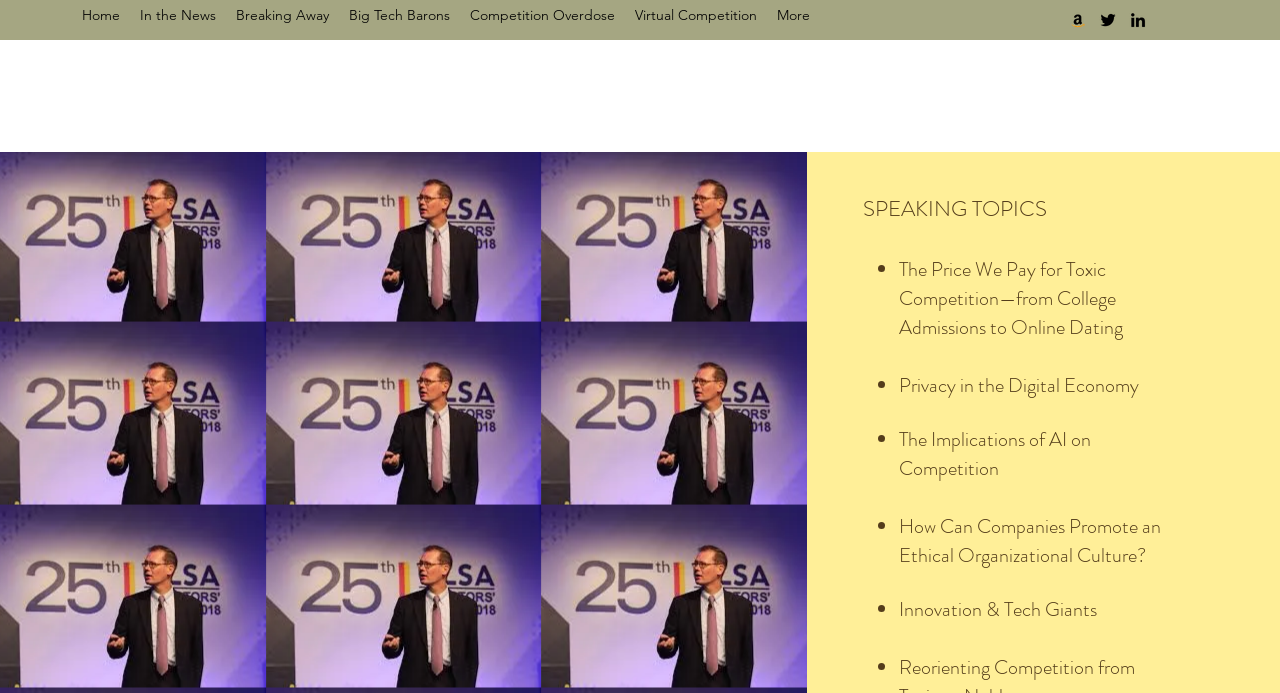Identify the bounding box coordinates of the region I need to click to complete this instruction: "view speaking topics".

[0.674, 0.278, 0.907, 0.323]